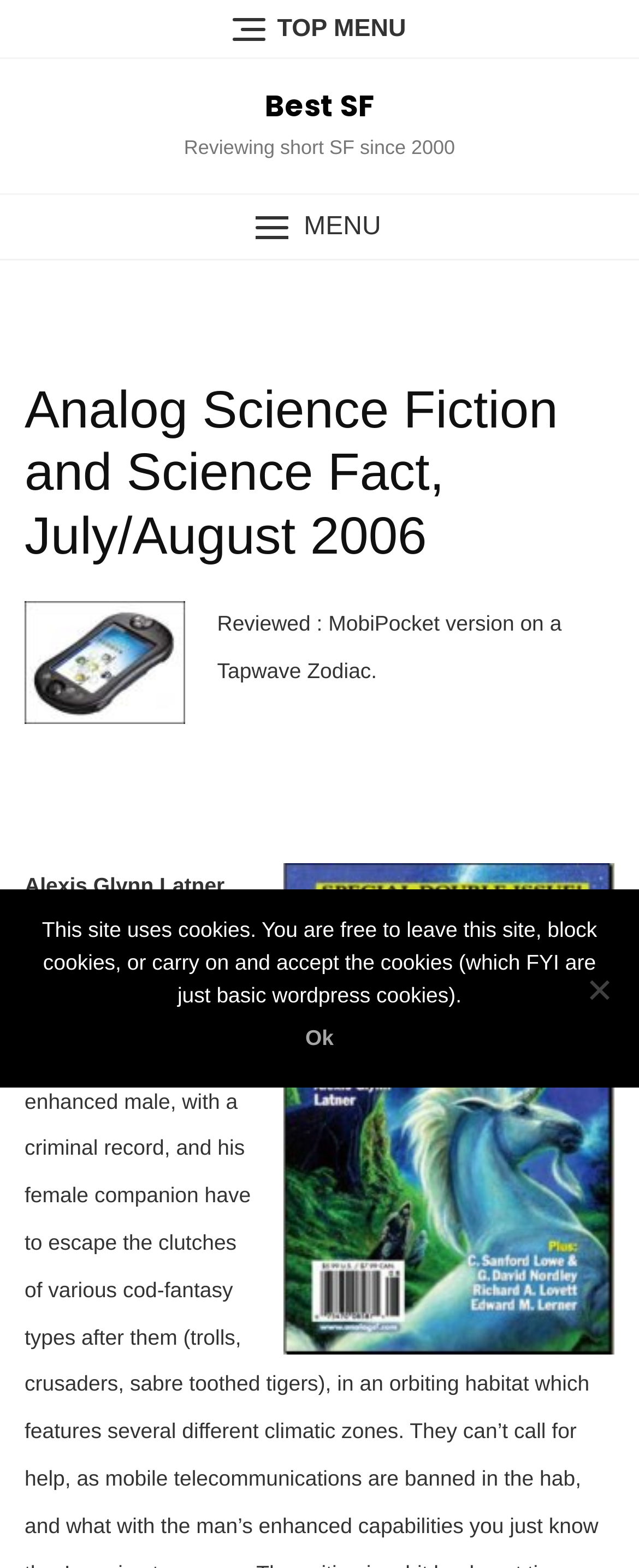Answer the question using only one word or a concise phrase: What is the type of the reviewed content?

SF